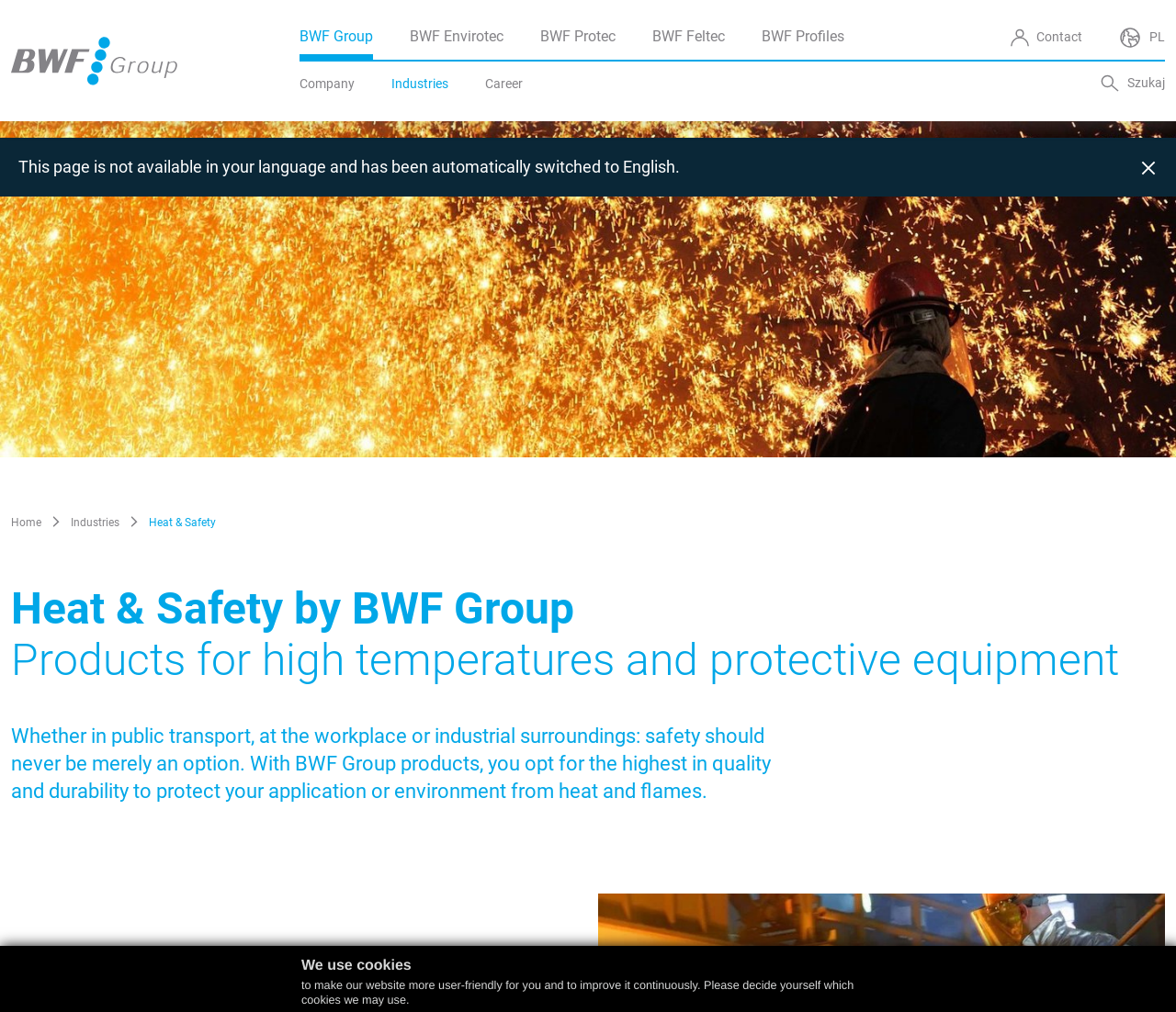Locate the bounding box coordinates of the item that should be clicked to fulfill the instruction: "Go to BWF Envirotec".

[0.348, 0.013, 0.428, 0.059]